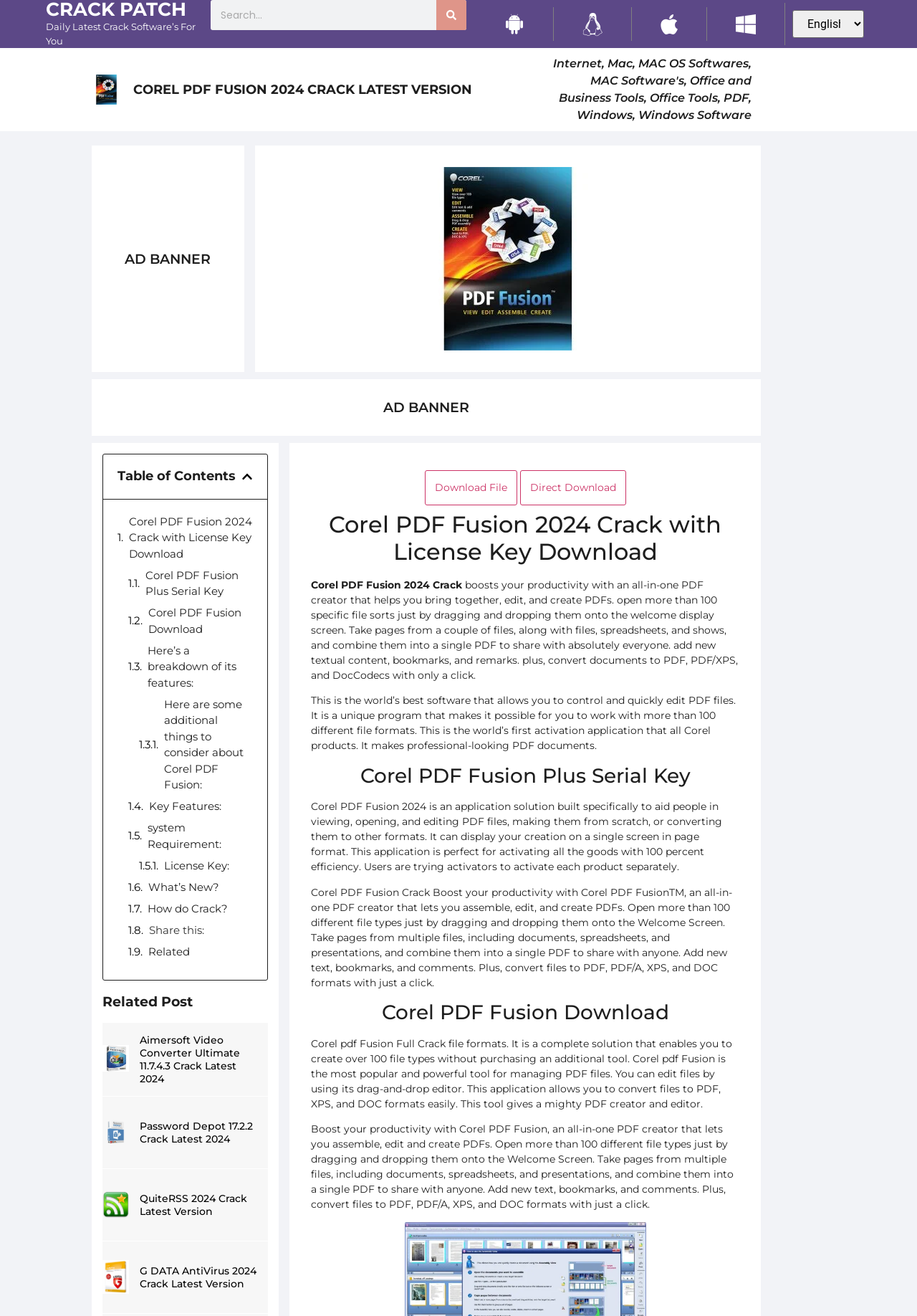Describe the entire webpage, focusing on both content and design.

This webpage is about Corel PDF Fusion 2024 Crack with License Key Free Download. At the top, there is a heading "CRACK PATCH" followed by a search bar with a search button and a few social media links. Below that, there is an image of Corel PDF Fusion Crack and a heading "COREL PDF FUSION 2024 CRACK LATEST VERSION". 

On the left side, there are several links to different software categories, including "Internet", "Mac", "Office and Business Tools", "PDF", and "Windows". There is also a table of contents button that expands to show a list of links to different sections of the webpage.

The main content of the webpage is divided into several sections. The first section describes the features of Corel PDF Fusion 2024 Crack, including its ability to open over 100 file types, combine pages from multiple files into a single PDF, and convert files to PDF, PDF/A, XPS, and DOC formats. 

The next section provides information about the system requirements for Corel PDF Fusion 2024 Crack, followed by a section on how to crack the software. There are also links to download the software and a section on what's new in the latest version.

At the bottom of the webpage, there are several related posts, including links to Aimersoft Video Converter Ultimate, Password Depot, QuiteRSS, and G DATA AntiVirus, each with a brief description and an image.